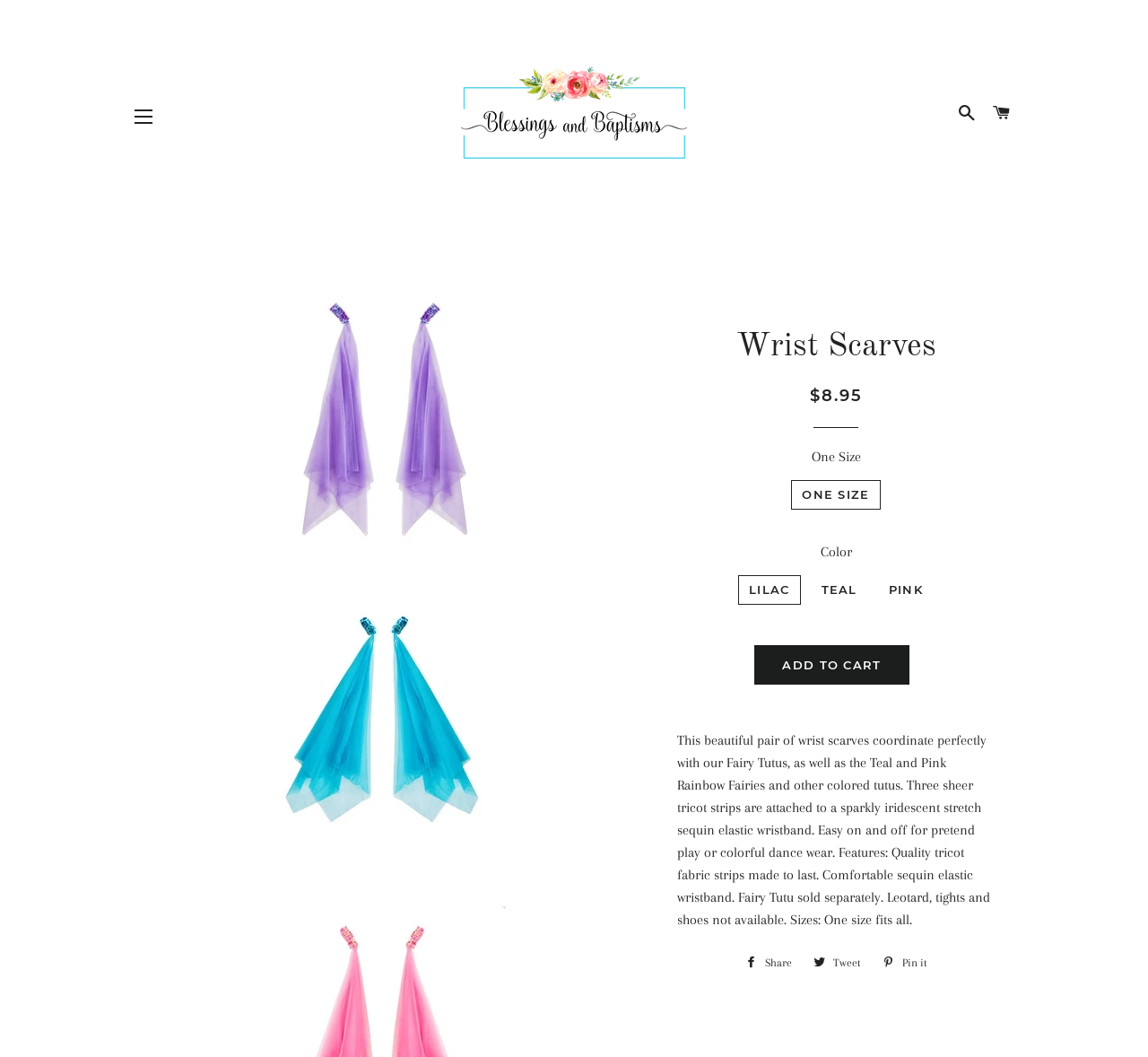Show the bounding box coordinates of the region that should be clicked to follow the instruction: "Share on Facebook."

[0.641, 0.898, 0.698, 0.924]